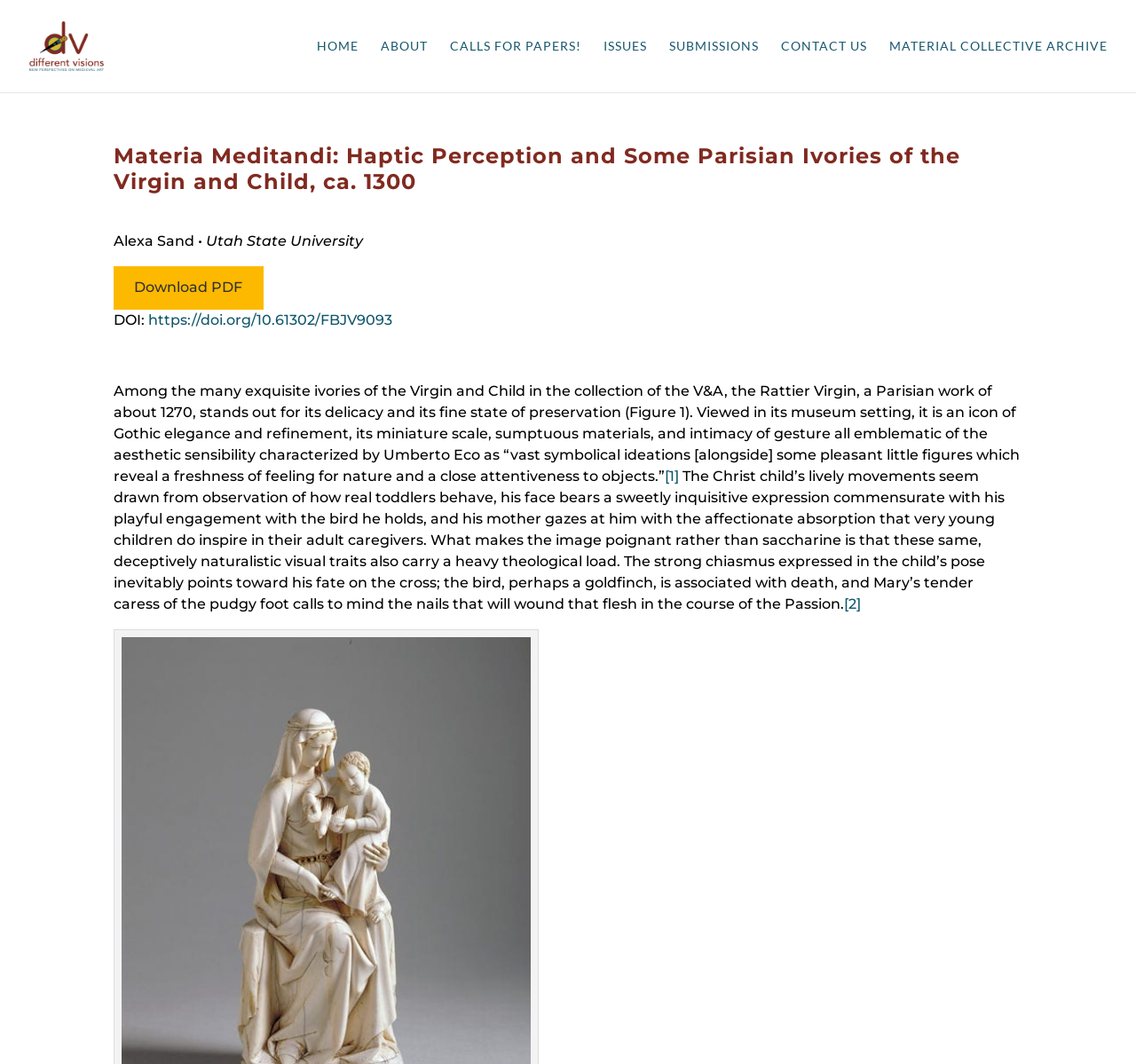Determine the bounding box coordinates of the clickable region to follow the instruction: "Click on the '[1]' button".

[0.585, 0.439, 0.598, 0.455]